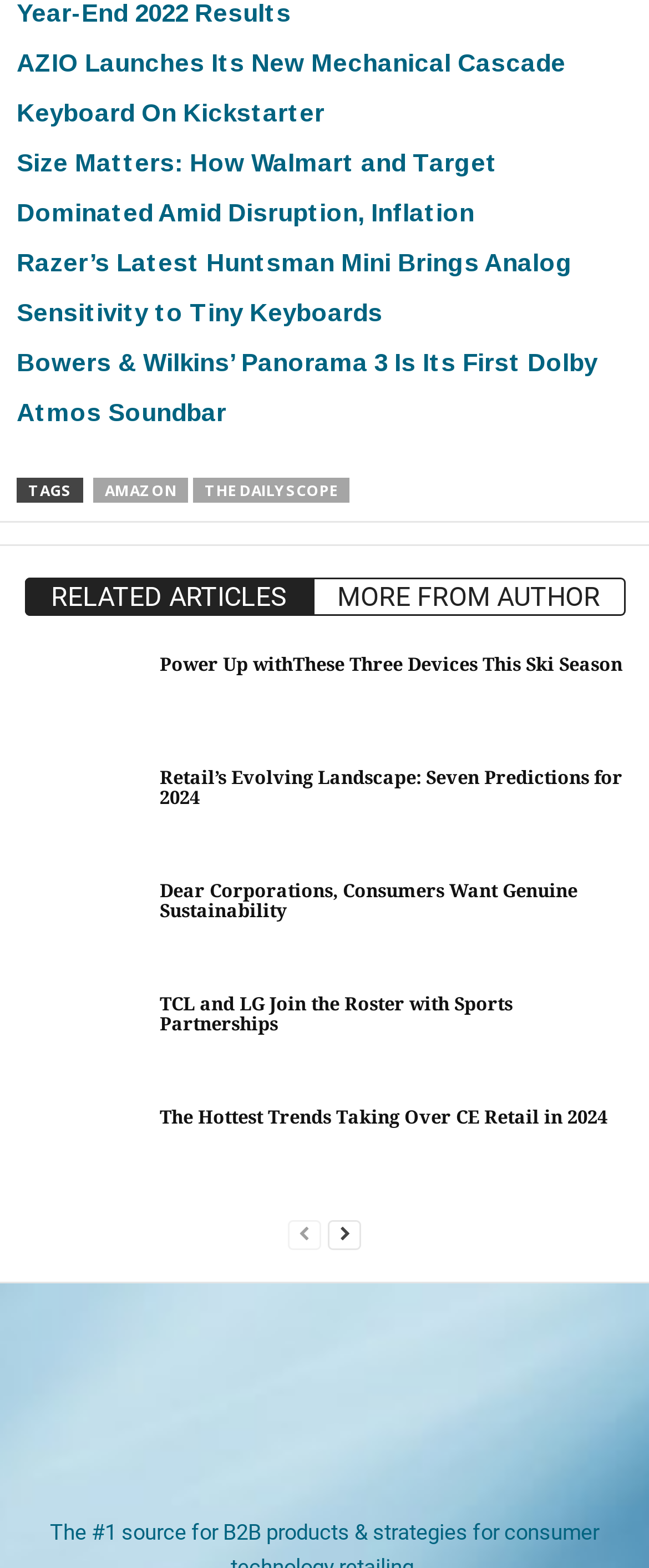Please identify the bounding box coordinates of the element's region that should be clicked to execute the following instruction: "Visit the 'Dealerscope' website". The bounding box coordinates must be four float numbers between 0 and 1, i.e., [left, top, right, bottom].

[0.026, 0.864, 0.974, 0.945]